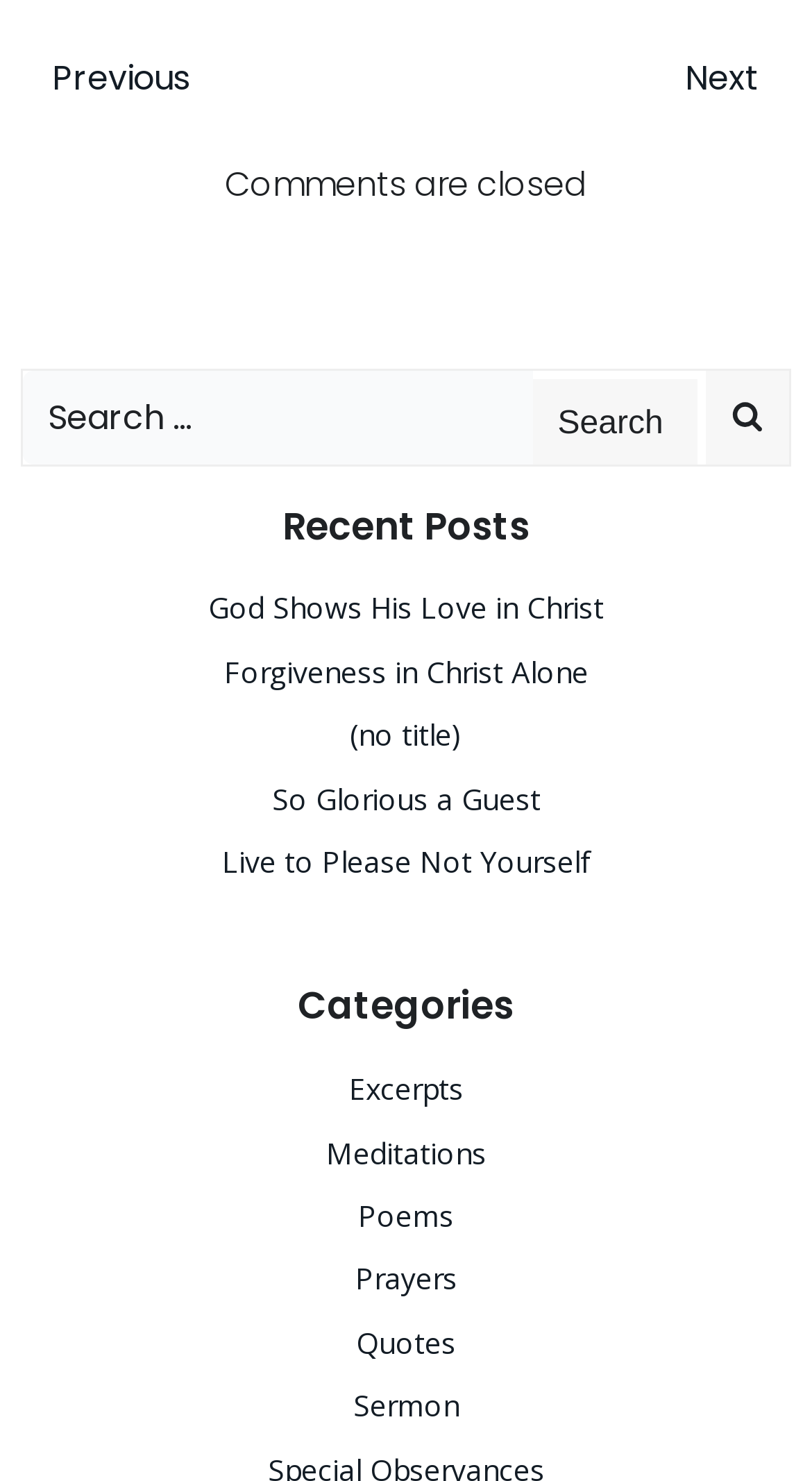Locate the bounding box coordinates of the area you need to click to fulfill this instruction: 'Click on 'Search' button'. The coordinates must be in the form of four float numbers ranging from 0 to 1: [left, top, right, bottom].

[0.656, 0.255, 0.859, 0.319]